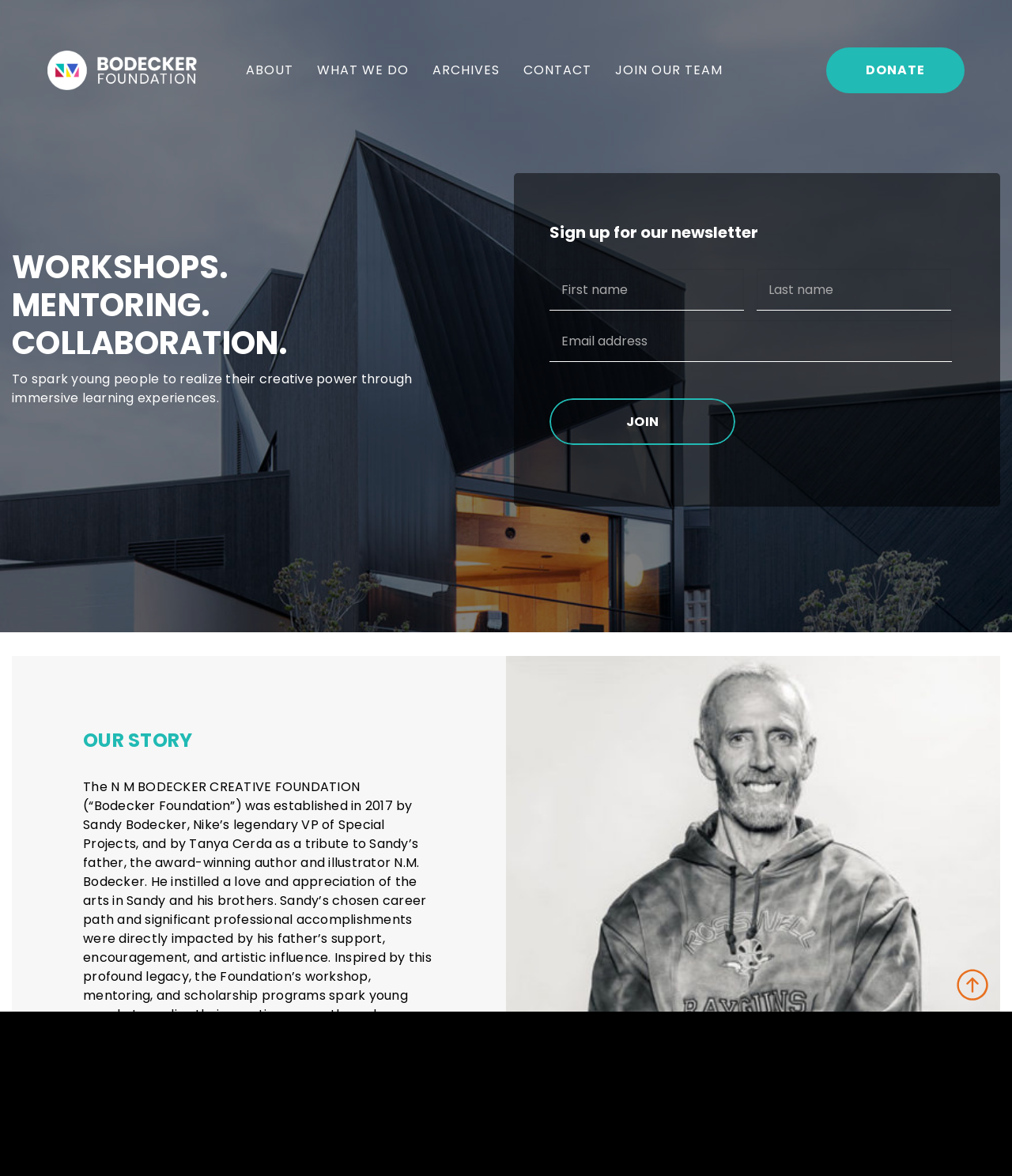Identify the bounding box coordinates of the section that should be clicked to achieve the task described: "View the 'Interview at Daily (W)rite with Damyanti Biswas'".

None